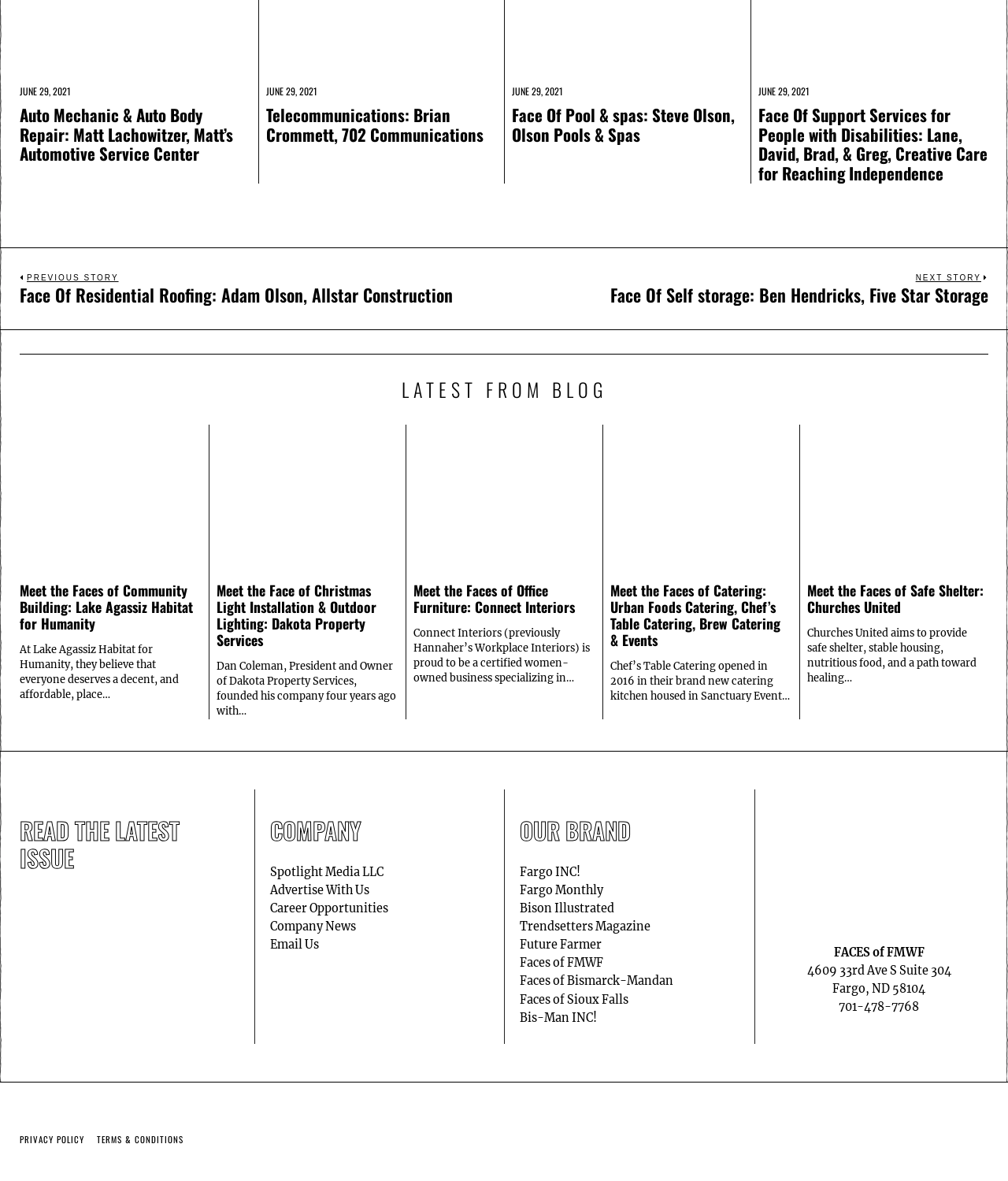How many links are there in the navigation section?
Please look at the screenshot and answer using one word or phrase.

2